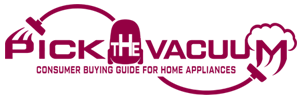Please respond in a single word or phrase: 
What is illustrated alongside the text?

Vacuum cleaner and cleaning iconography